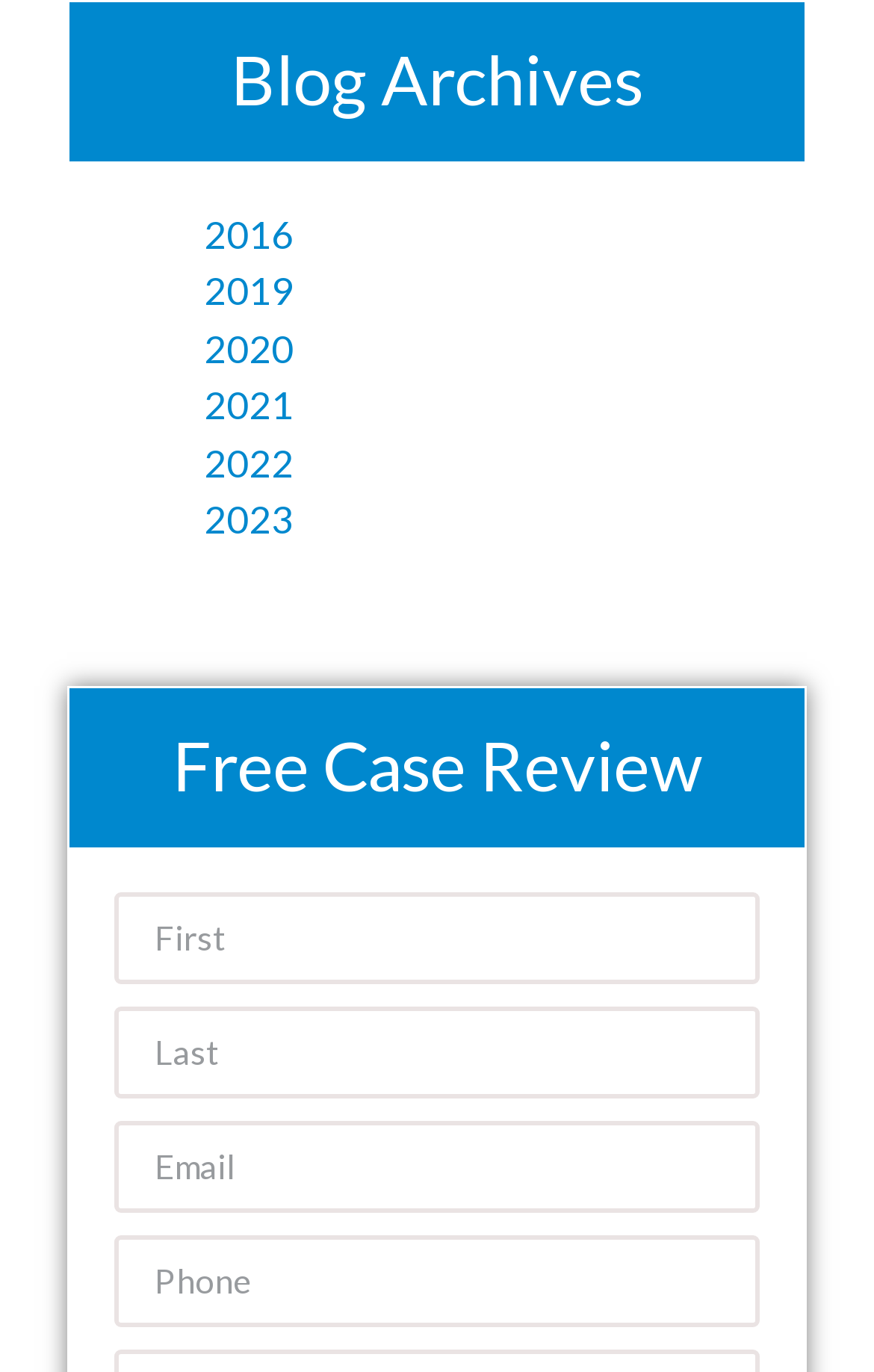Identify the bounding box coordinates of the region that should be clicked to execute the following instruction: "Enter first name".

[0.131, 0.65, 0.869, 0.717]